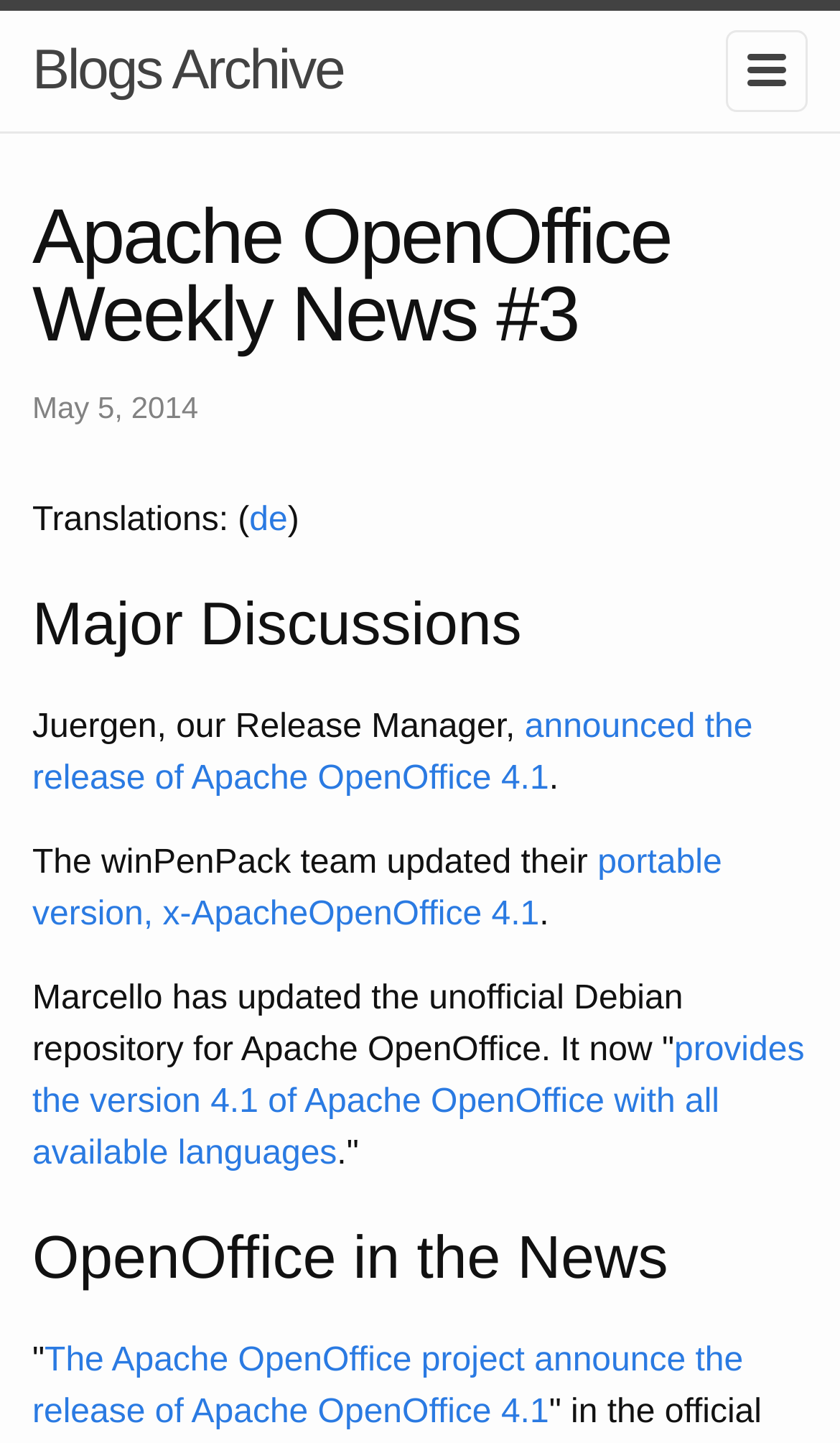Provide the bounding box coordinates, formatted as (top-left x, top-left y, bottom-right x, bottom-right y), with all values being floating point numbers between 0 and 1. Identify the bounding box of the UI element that matches the description: Blogs Archive

[0.038, 0.007, 0.409, 0.088]